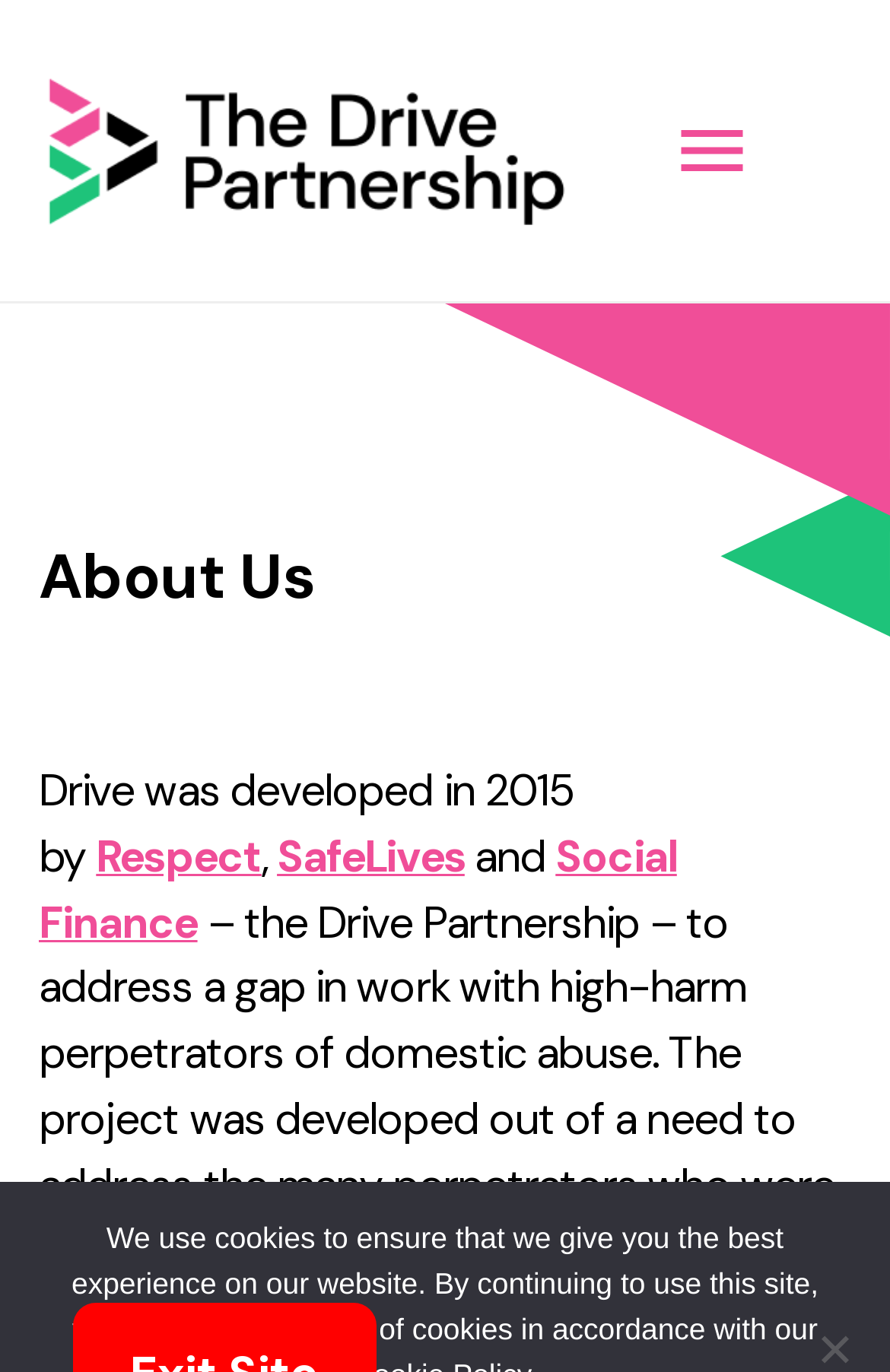Explain the webpage's design and content in an elaborate manner.

The webpage is about the "About Us" section of The Drive Partnership. At the top left corner, there is a colorful logo of Drive, consisting of three triangular chevrons in pink, green, and black, pointing right and forming one large chevron. Next to the logo, on the top right corner, there is a burger menu icon. 

Below the logo, there is a heading "About Us" in the middle of the page. On the right side of the heading, there is an image of two overlapping triangles, one pink and one green, adding visual interest and contrasting colors to the background.

The main content of the page starts with a paragraph of text, which describes the development of Drive in 2015 by Respect, SafeLives, and Social Finance. The text is divided into several parts, with links to the names of the organizations. The paragraph continues to explain the purpose of the project, which is to address a gap in work with high-harm perpetrators of domestic abuse.

At the very bottom of the page, there is a small "No" button, which seems to be a minor element on the page.